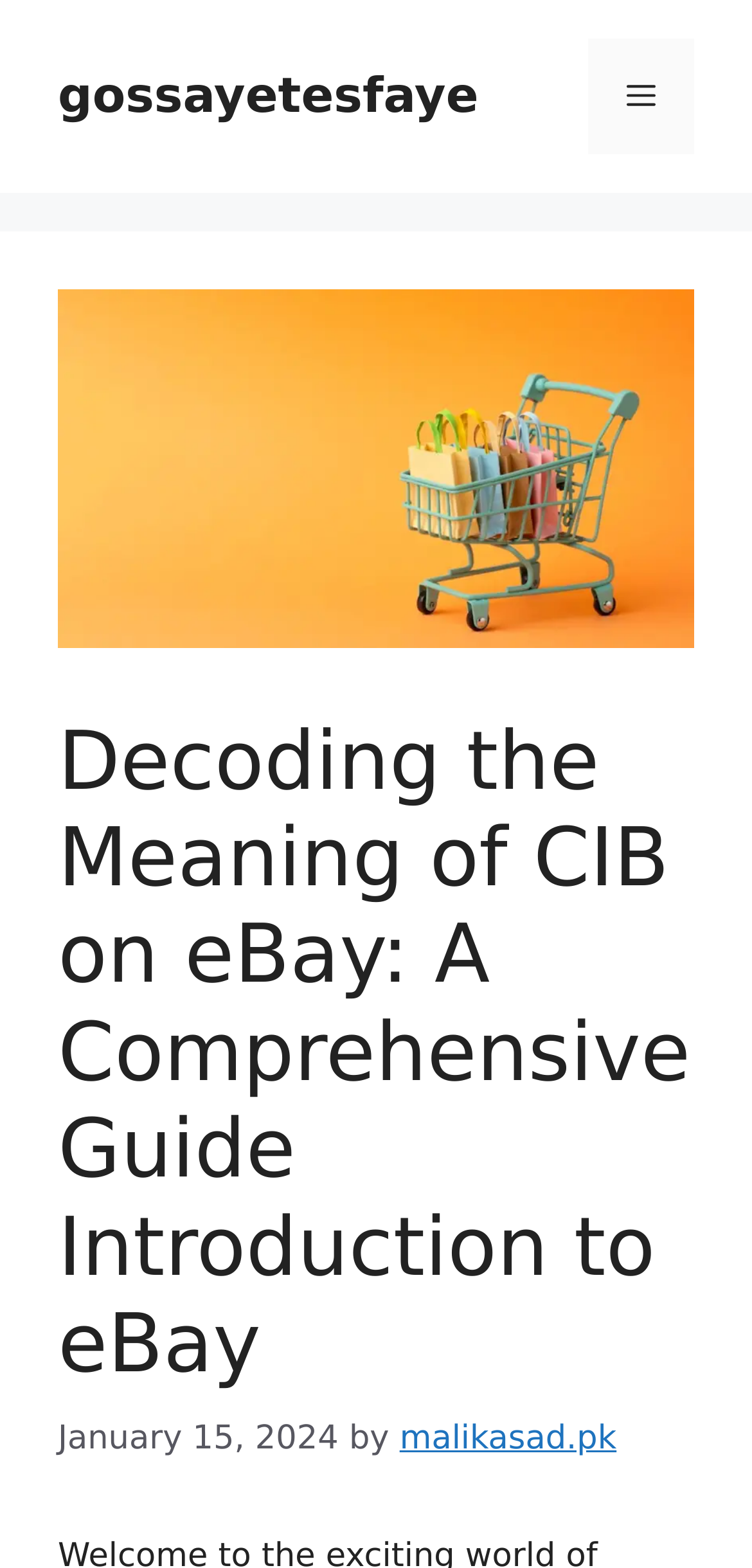What is the topic of the article? Analyze the screenshot and reply with just one word or a short phrase.

CIB on eBay